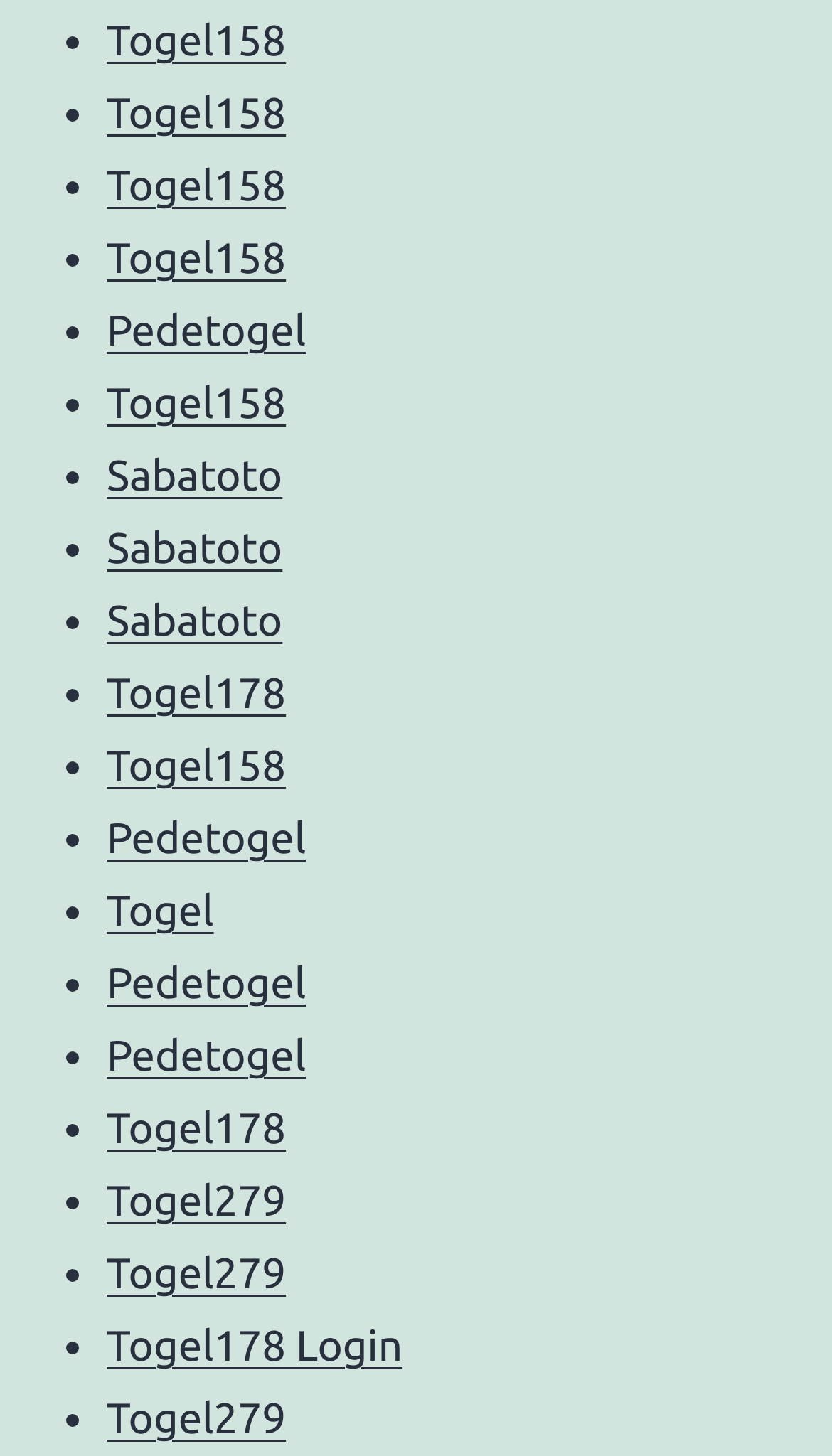Identify the bounding box coordinates of the part that should be clicked to carry out this instruction: "visit Pedetogel".

[0.128, 0.209, 0.368, 0.243]